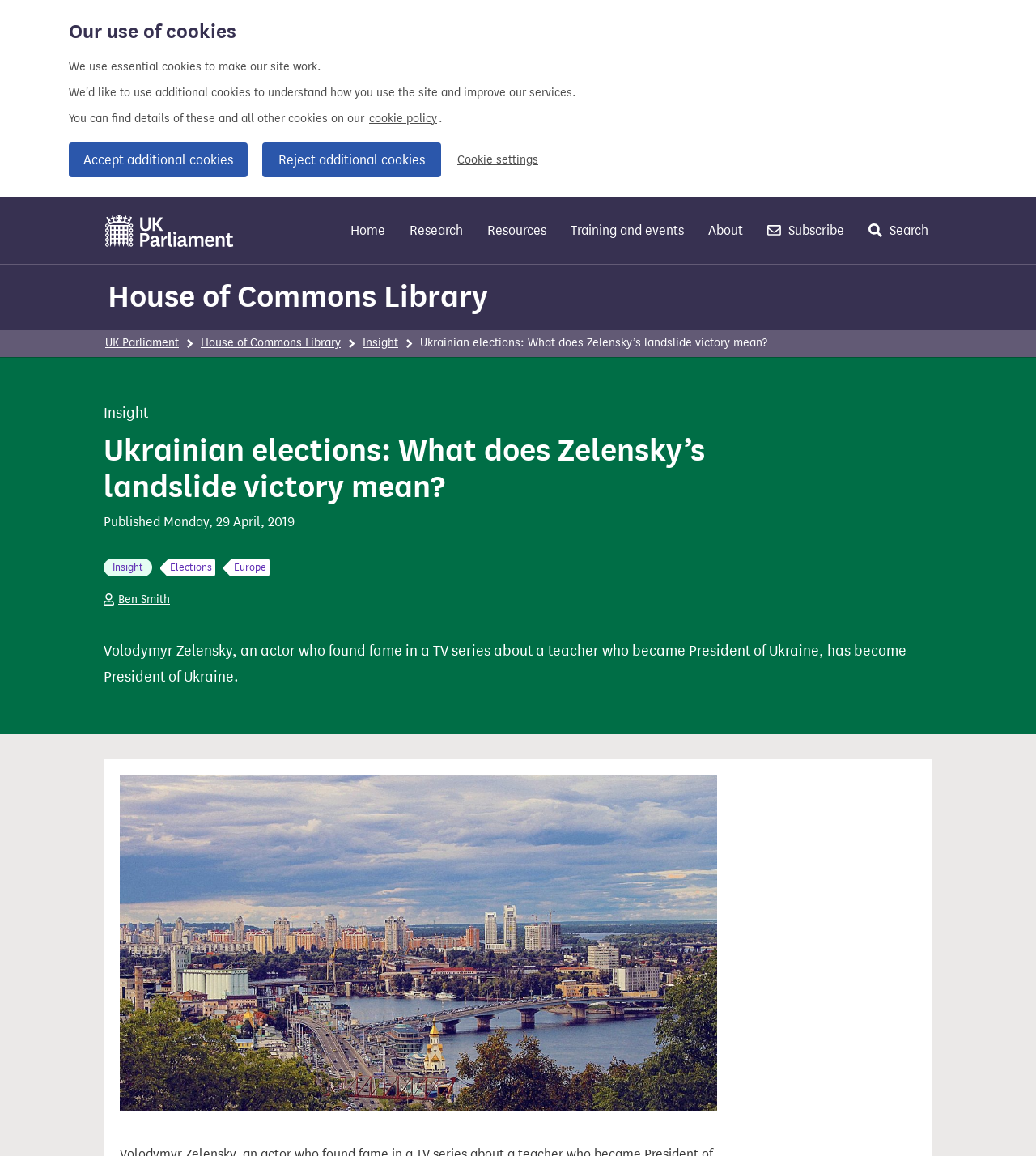What is the category of this article?
Refer to the image and provide a concise answer in one word or phrase.

Elections